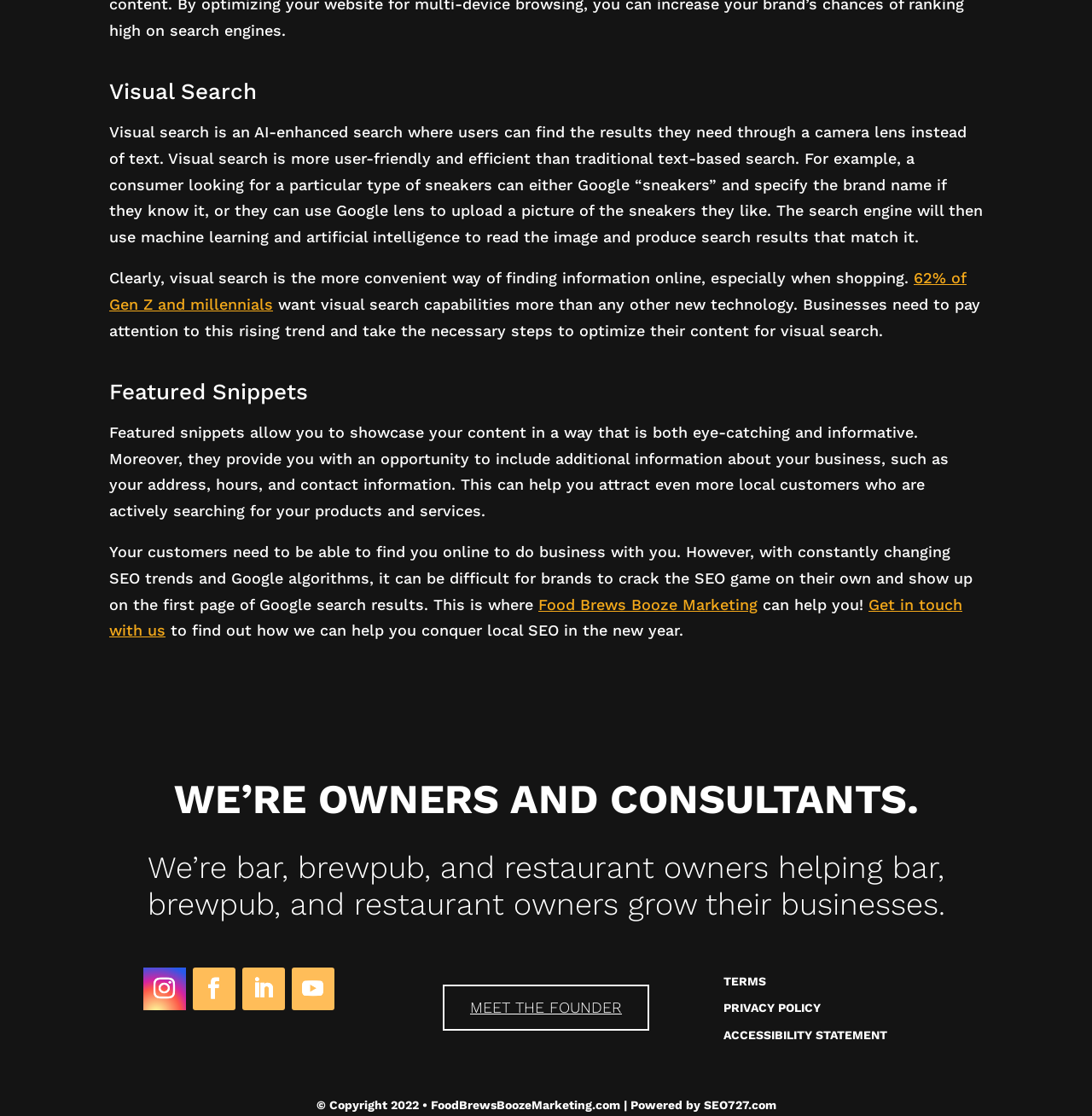Predict the bounding box coordinates for the UI element described as: "name="wp-chimp-mcemail" placeholder="Insert email address"". The coordinates should be four float numbers between 0 and 1, presented as [left, top, right, bottom].

None